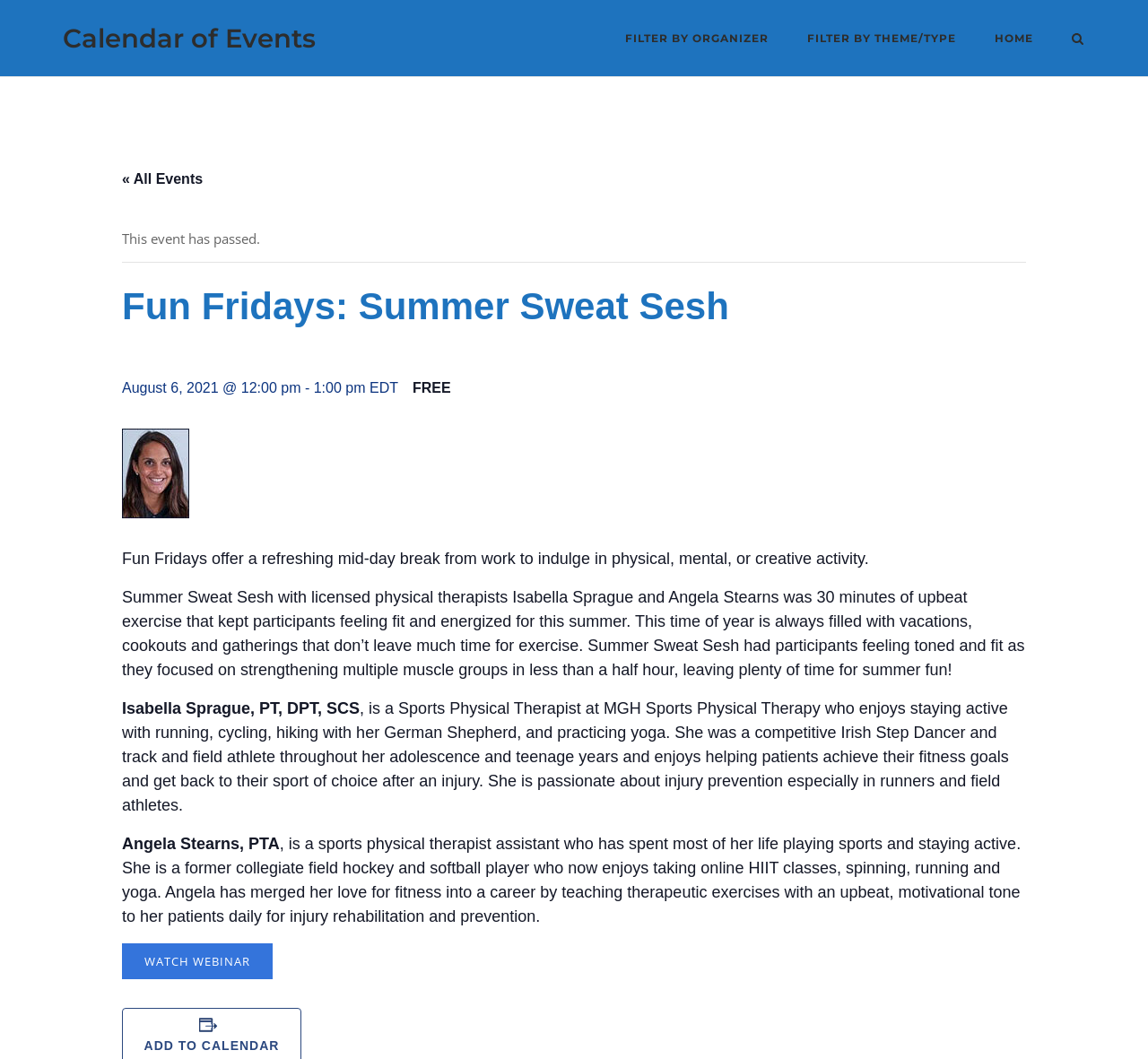Find the bounding box coordinates of the element you need to click on to perform this action: 'Select the language'. The coordinates should be represented by four float values between 0 and 1, in the format [left, top, right, bottom].

None